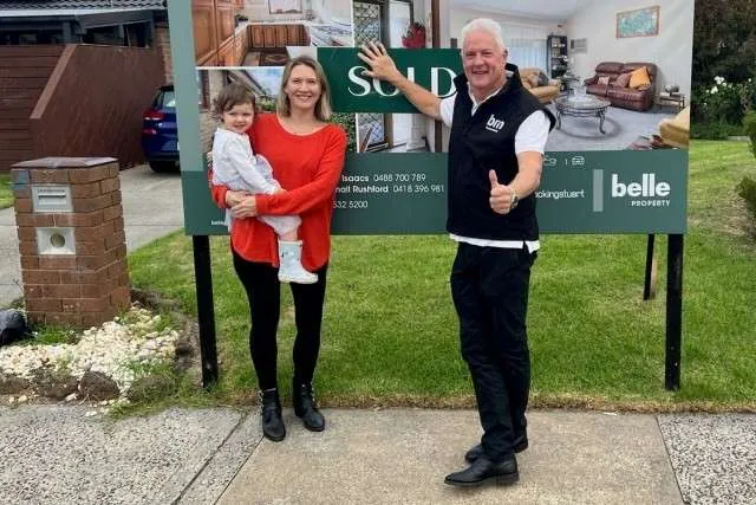Give a comprehensive caption for the image.

In this heartwarming image, a joyous family stands in front of a large "SOLD" sign, celebrating the successful sale of their home. The mother, dressed in a vibrant red top, cradles her young child, who is bundled up in white pajamas, as they pose happily with a real estate agent. The agent, wearing a black vest emblazoned with the logo "bm," beams with a thumbs-up gesture, encapsulating the excitement of the moment. Behind them, the sign displays details about the property, hinting at the successful transition this family has just experienced. The scene is set in a welcoming neighborhood, with a lush green lawn and a clean driveway, reflecting the joy and accomplishment of finding a new home.